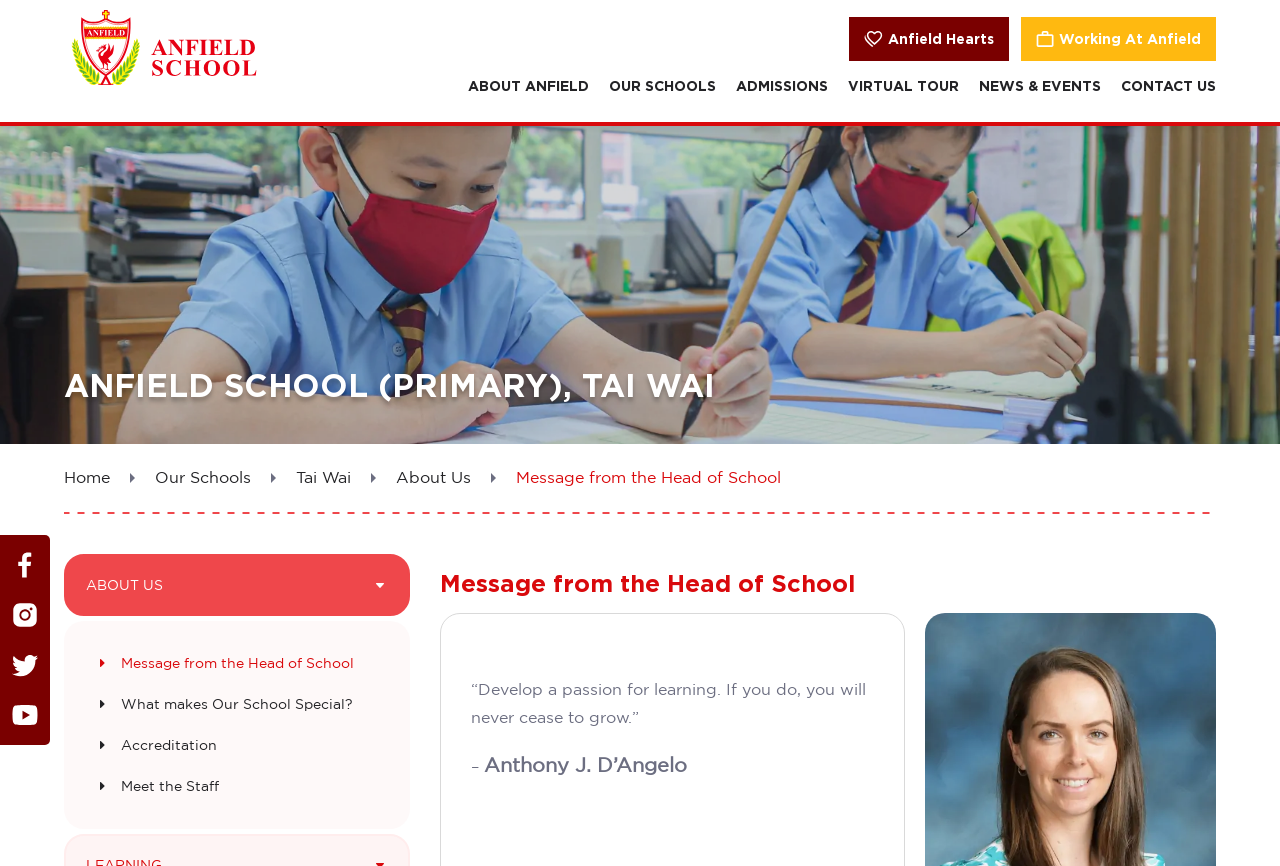Determine the bounding box coordinates of the clickable region to execute the instruction: "Click the 'CONTACT US' link". The coordinates should be four float numbers between 0 and 1, denoted as [left, top, right, bottom].

[0.868, 0.076, 0.95, 0.146]